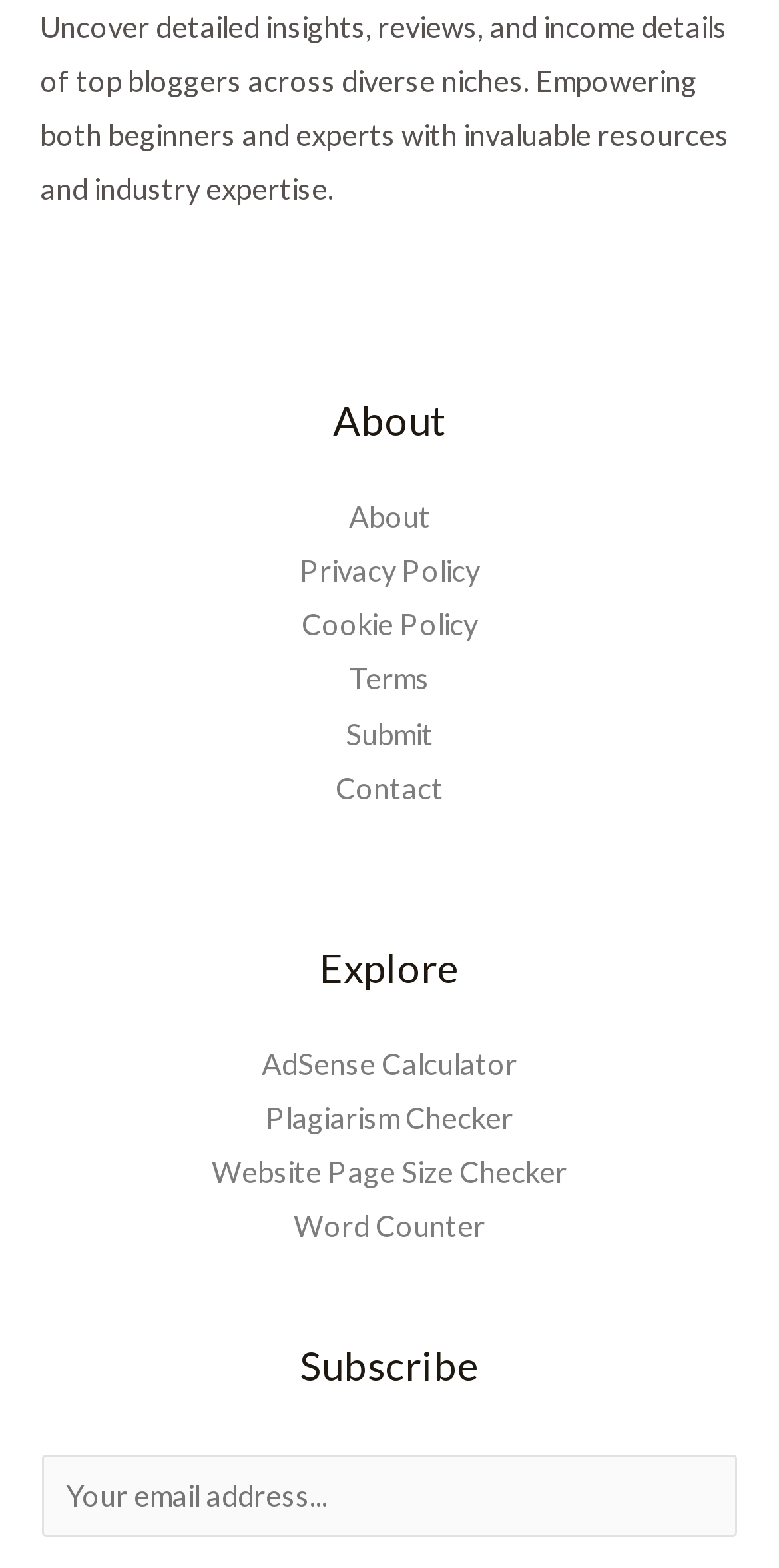Identify the bounding box coordinates of the clickable region to carry out the given instruction: "Click on About".

[0.447, 0.319, 0.553, 0.34]